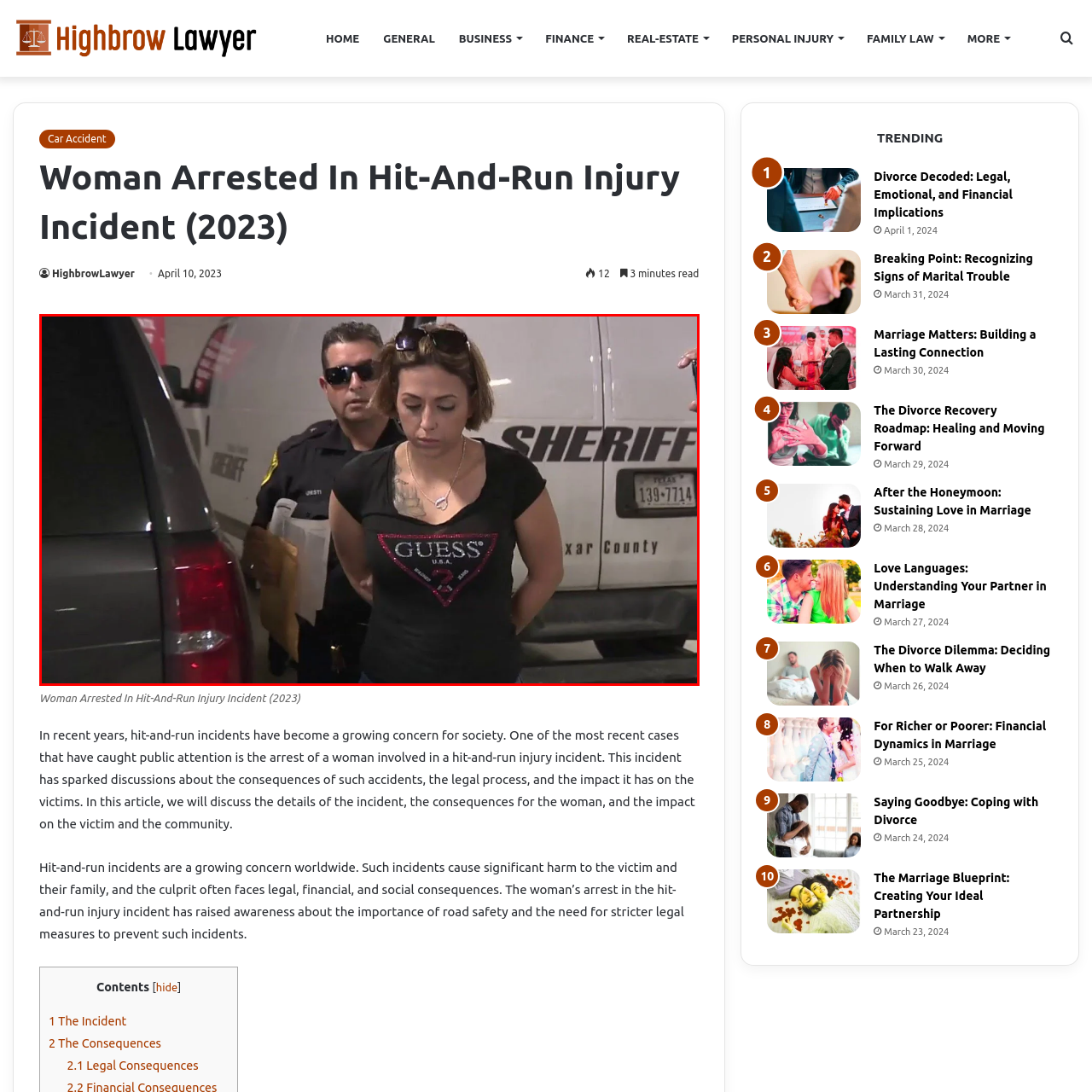Detail the scene within the red-bordered box in the image, including all relevant features and actions.

The image depicts a woman in a black shirt with a prominent "GUESS" logo, being escorted by an officer in uniform. The officer wears sunglasses and oversees the situation with a serious demeanor. The background includes a vehicle marked "SHERIFF," indicating the setting is likely a police facility or precinct. This scene captures the moment following the woman's arrest related to a hit-and-run injury incident that has garnered public attention, highlighting the impactful and often complex circumstances surrounding such legal matters. The arrest signifies broader societal concerns about road safety and the repercussions of reckless driving behaviors.